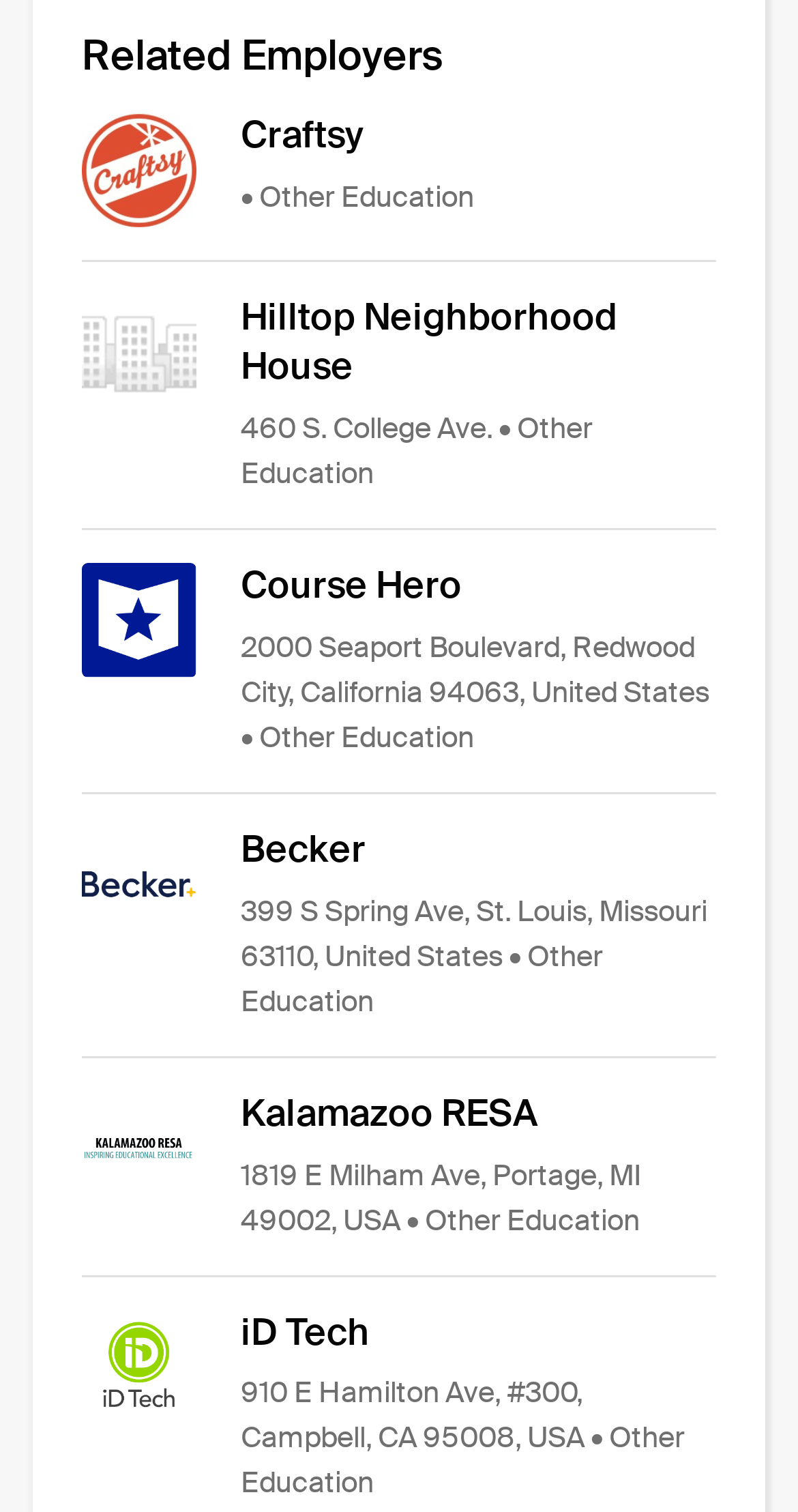Based on the element description, predict the bounding box coordinates (top-left x, top-left y, bottom-right x, bottom-right y) for the UI element in the screenshot: Craftsy • Other Education

[0.103, 0.074, 0.897, 0.15]